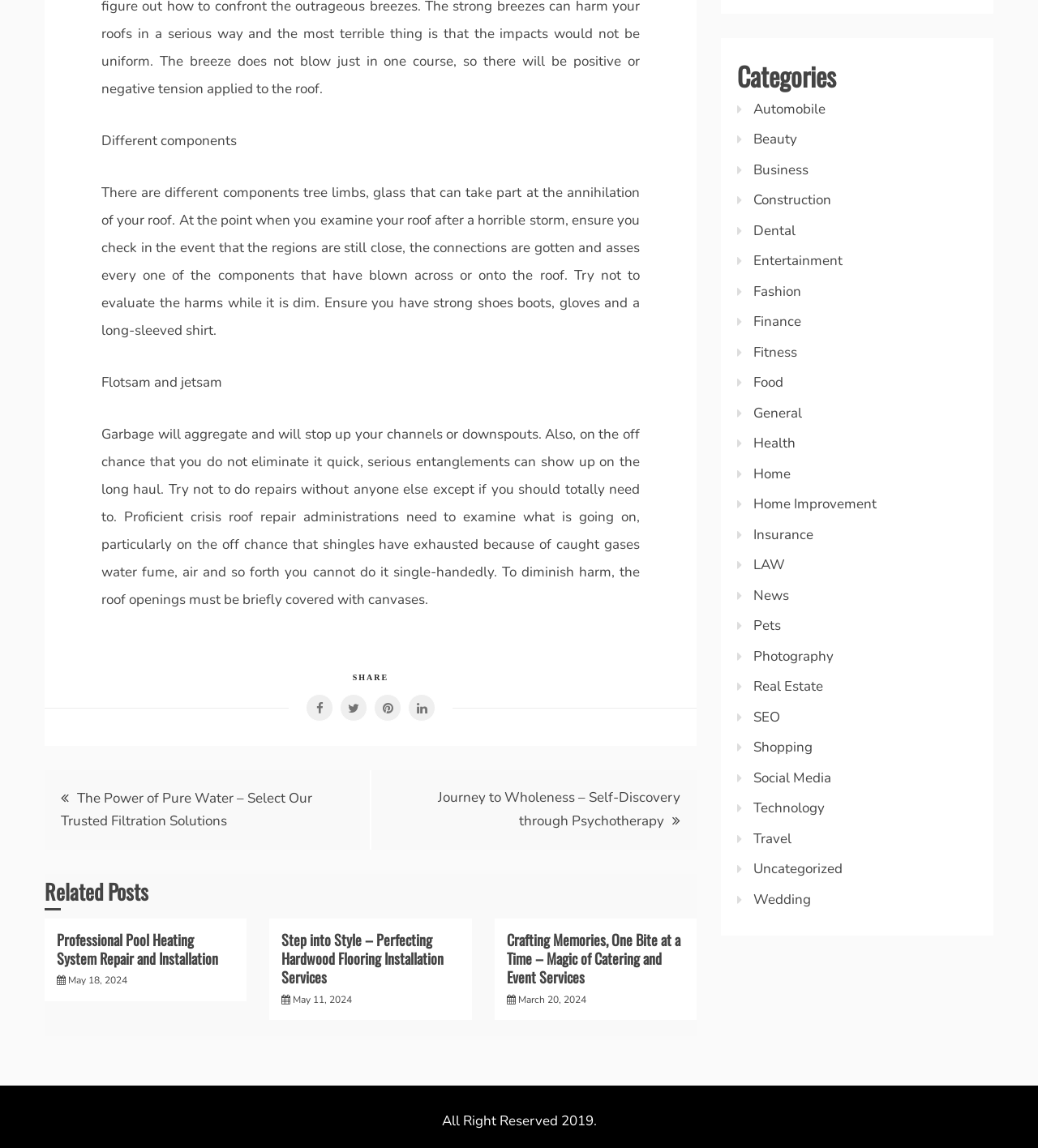What is the category of the post 'Step into Style – Perfecting Hardwood Flooring Installation Services'?
Based on the image, answer the question with as much detail as possible.

The post 'Step into Style – Perfecting Hardwood Flooring Installation Services' is categorized under 'Home Improvement' as it is related to flooring installation services.